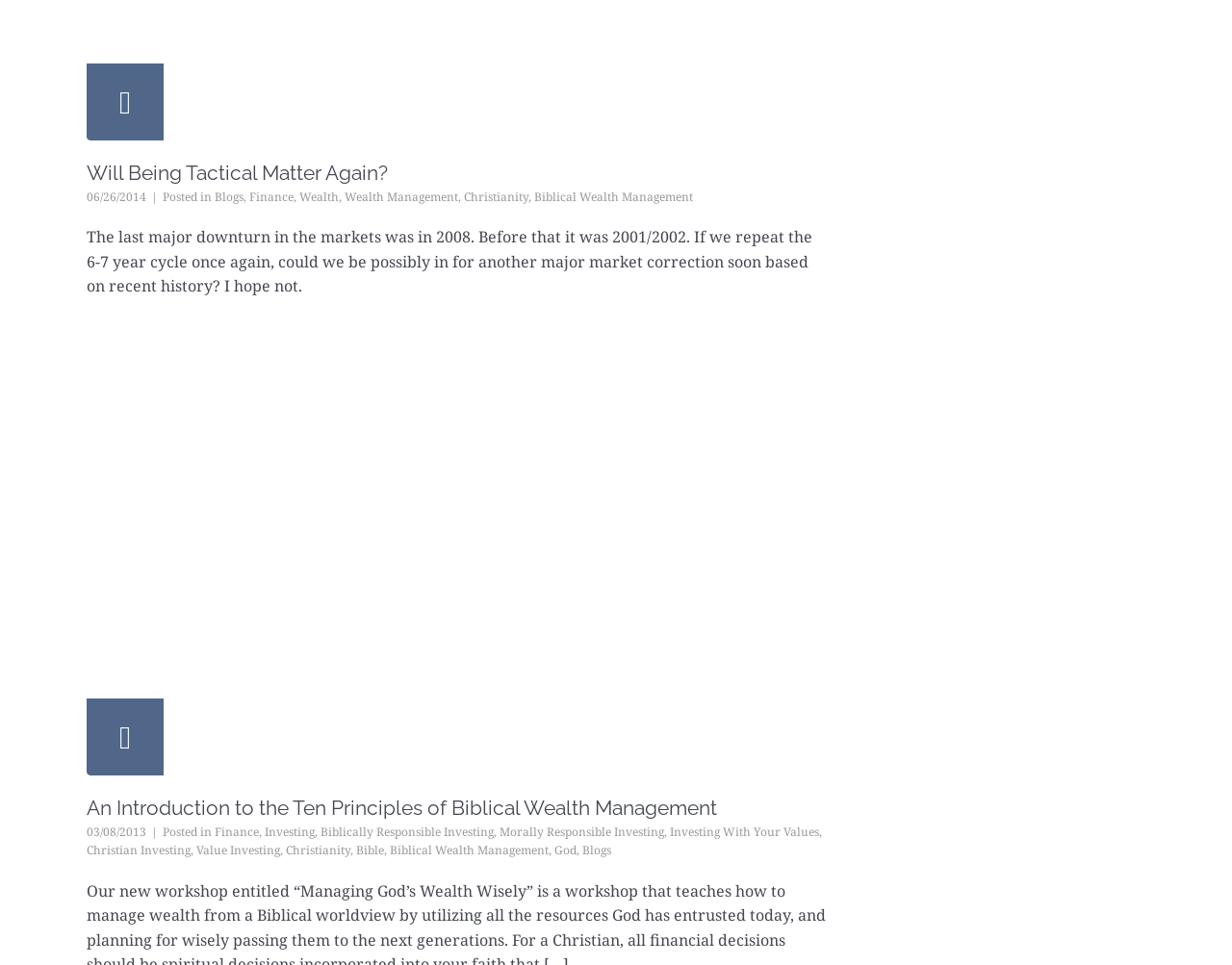What categories are associated with the article 'Will Being Tactical Matter Again?'?
Based on the content of the image, thoroughly explain and answer the question.

I looked at the links below the article 'Will Being Tactical Matter Again?' and found that it is associated with the categories 'Finance', 'Wealth', 'Wealth Management', and 'Christianity'. Therefore, I conclude that these are the categories associated with this article.